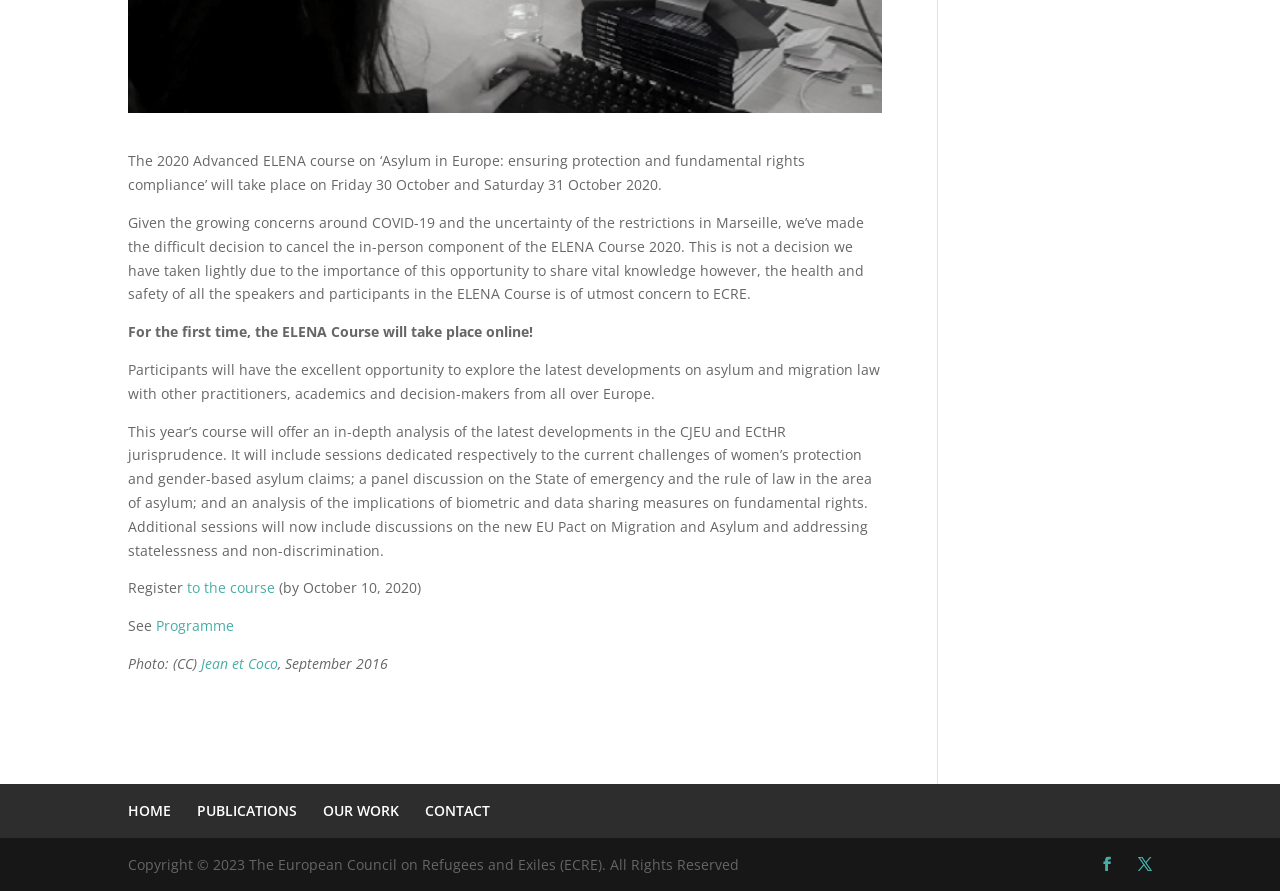Given the element description "OUR WORK" in the screenshot, predict the bounding box coordinates of that UI element.

[0.252, 0.899, 0.312, 0.92]